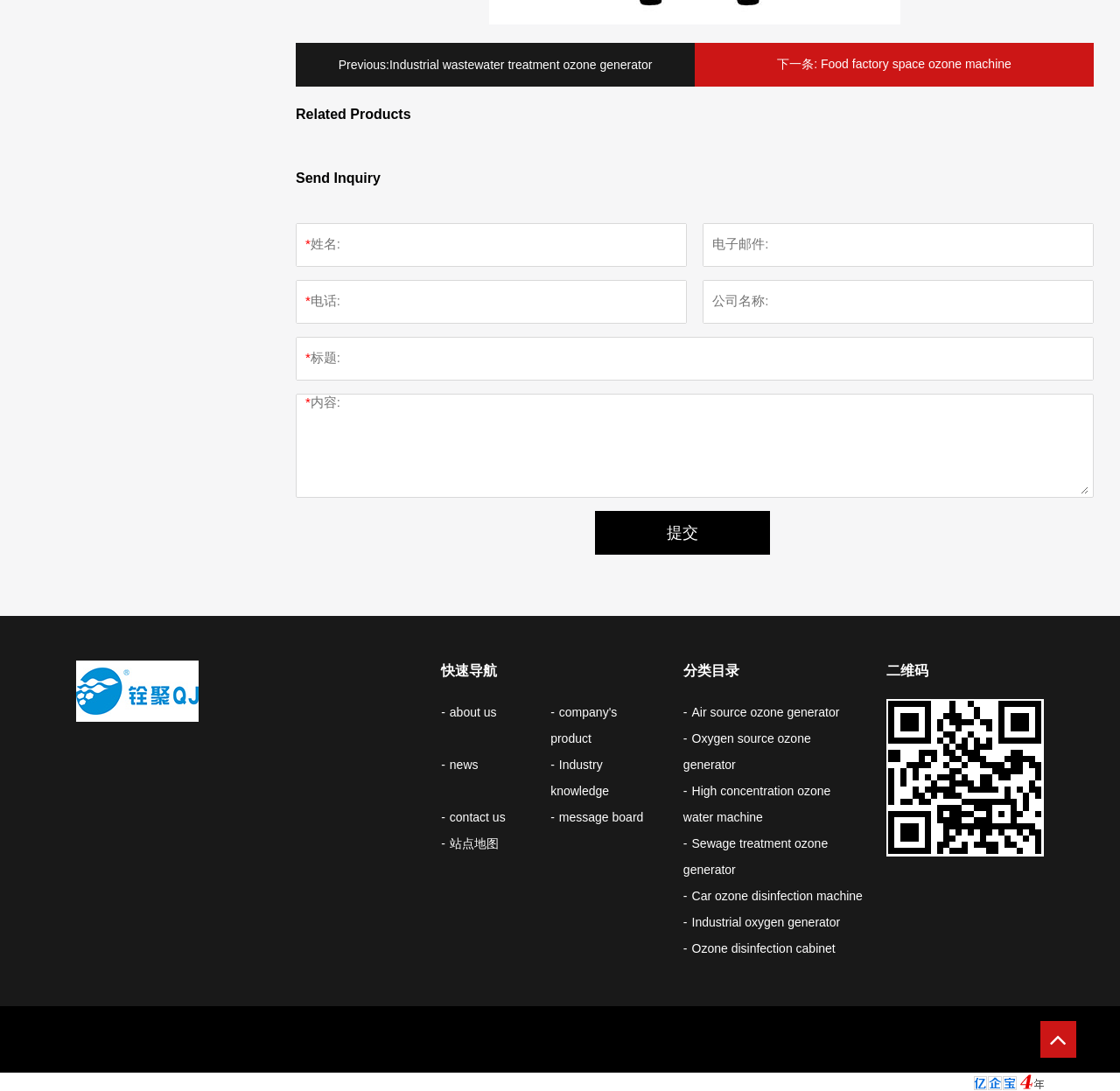Please give a concise answer to this question using a single word or phrase: 
What are the categories of products?

Air source ozone generator, Oxygen source ozone generator, etc.